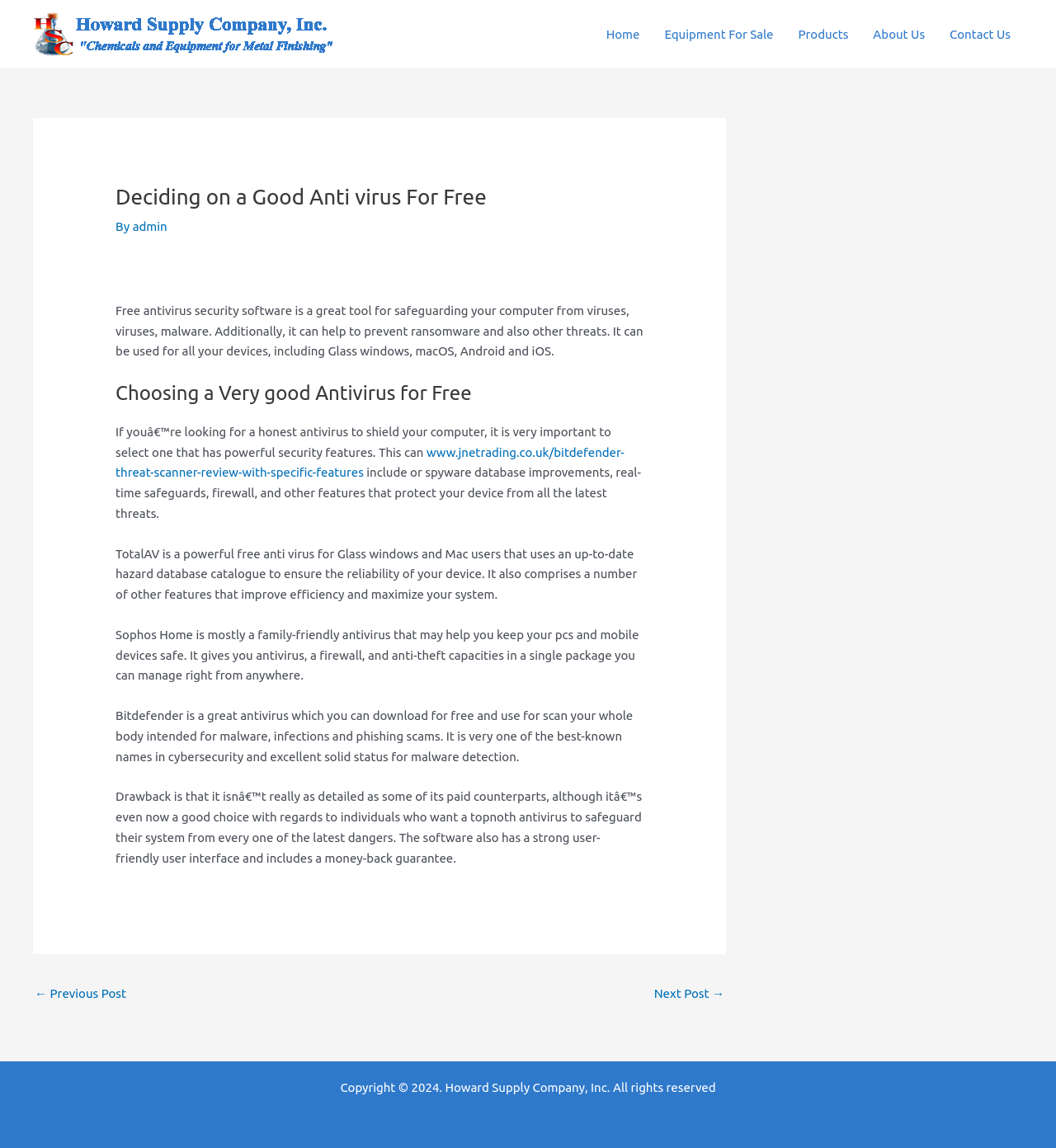Look at the image and write a detailed answer to the question: 
What is the limitation of Bitdefender antivirus?

Although Bitdefender is a great antivirus that you can download for free and use to scan your system for malware, viruses, and phishing scams, it has a limitation that it isn't as detailed as some of its paid counterparts.